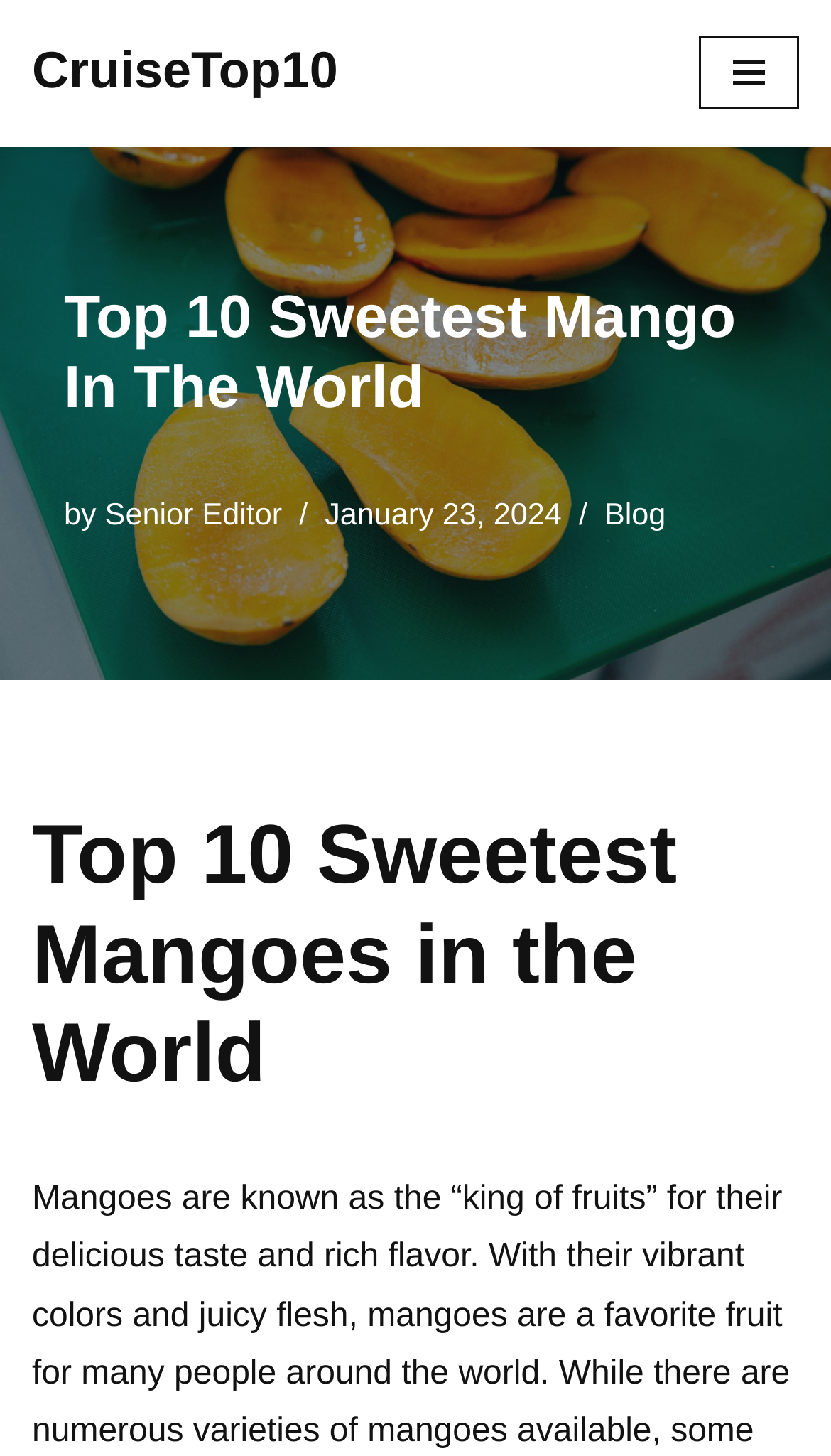What is the author of the article?
Give a thorough and detailed response to the question.

I found the answer by looking at the element with the text 'by' which is followed by a link with the text 'Senior Editor', indicating that the Senior Editor is the author of the article.